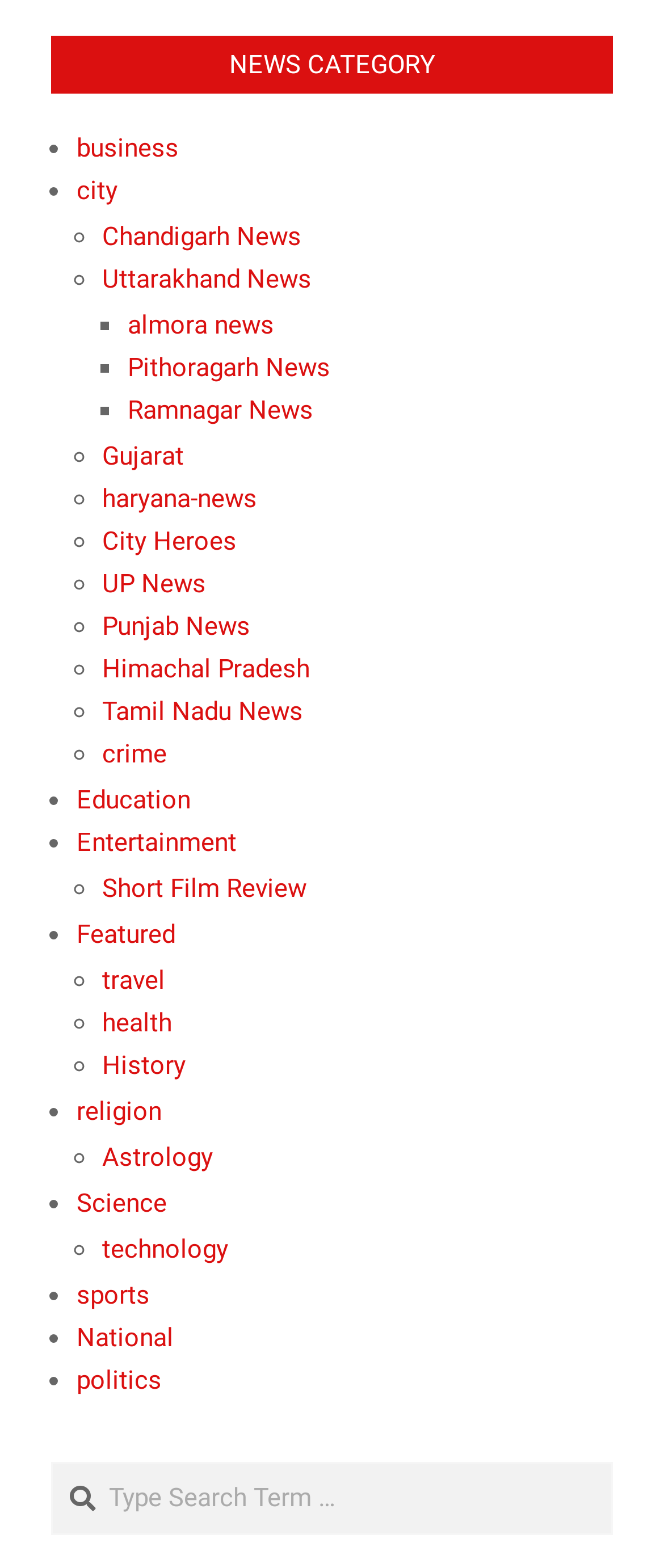What is the last news category?
Utilize the information in the image to give a detailed answer to the question.

The last news category is 'politics' which can be found at the bottom of the list of news categories on the webpage, indicated by the '•' list marker.